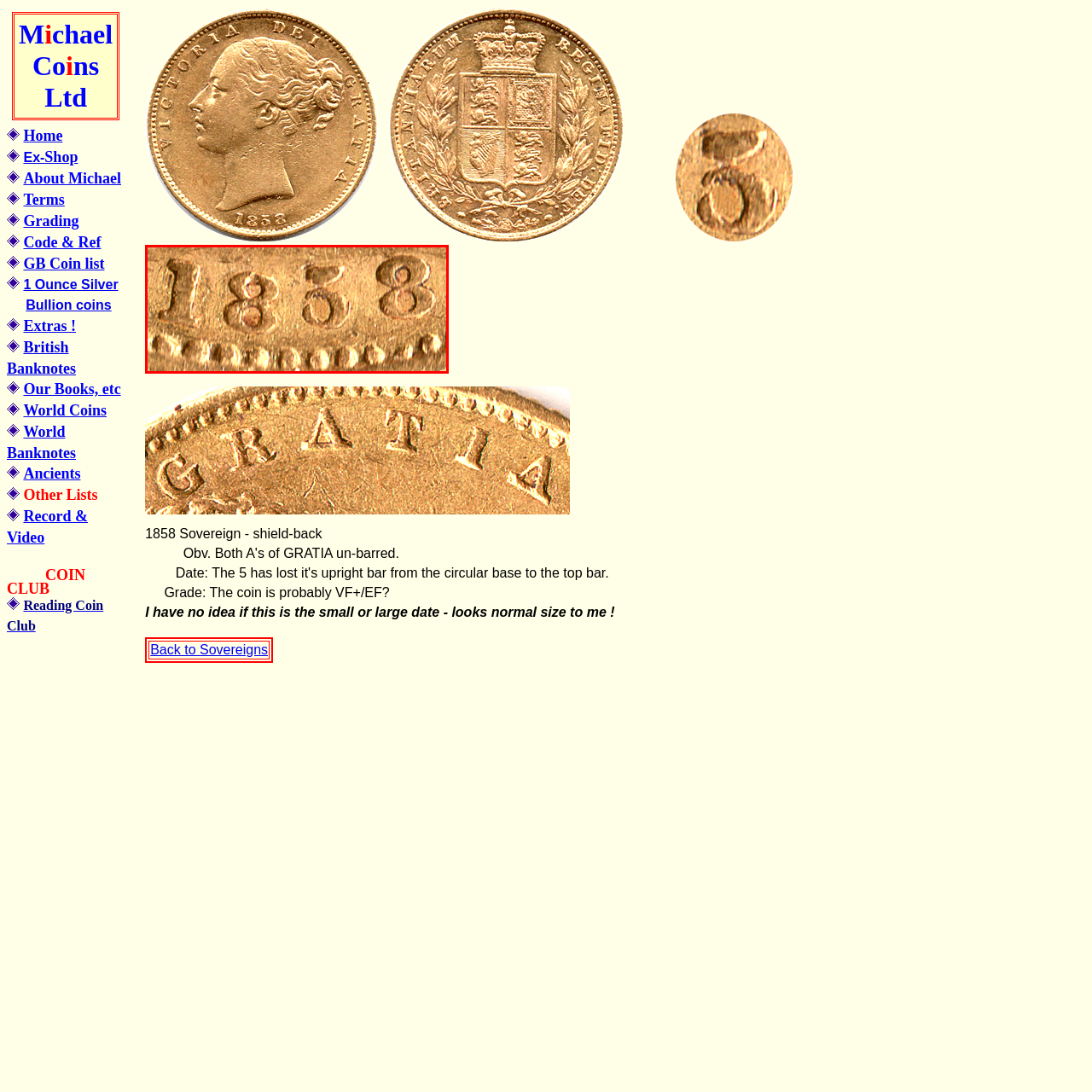Focus on the image encased in the red box and respond to the question with a single word or phrase:
What type of coin is depicted in the image?

1858 Sovereign - shield-back